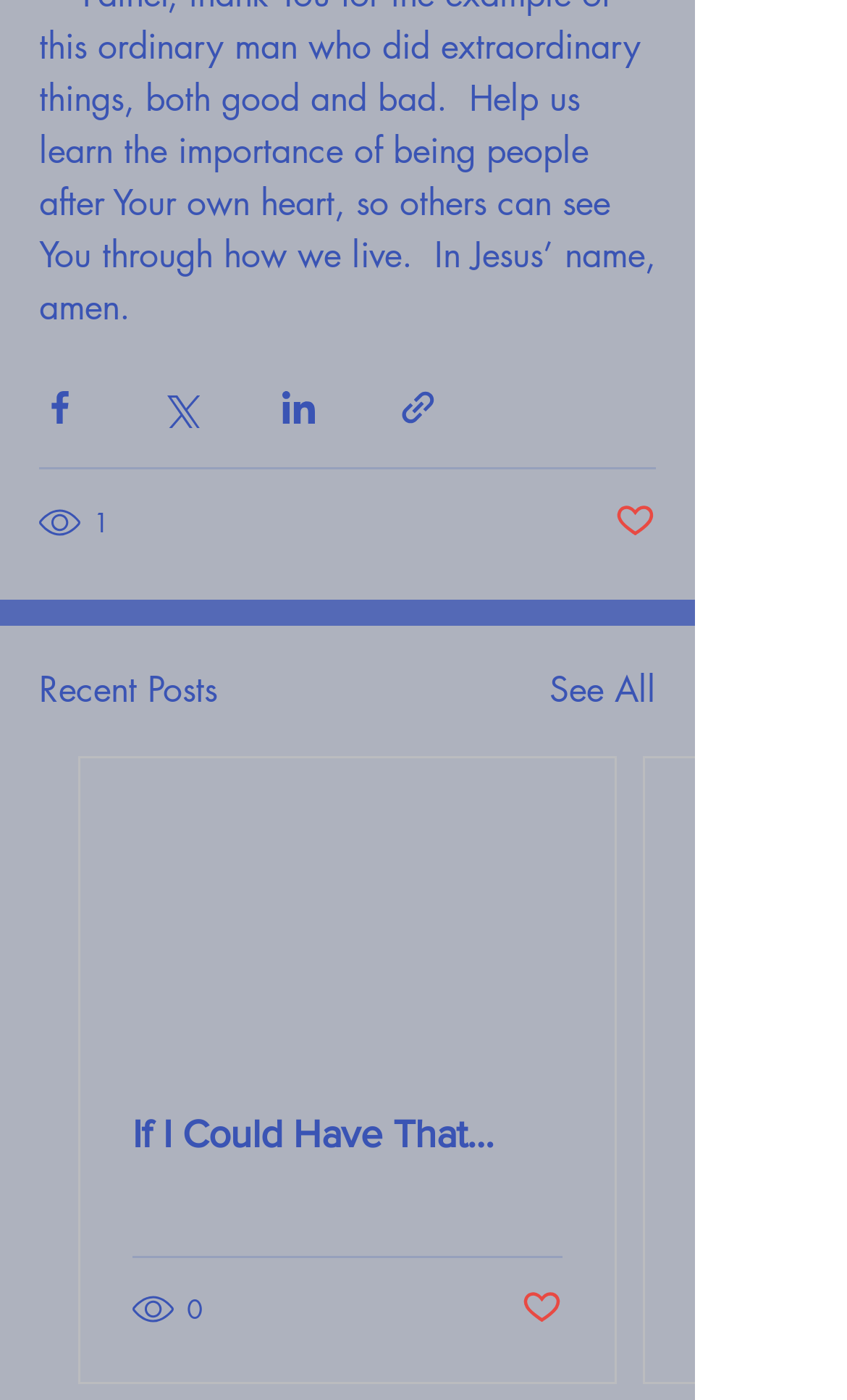Show the bounding box coordinates of the element that should be clicked to complete the task: "Share via Facebook".

[0.046, 0.277, 0.095, 0.306]